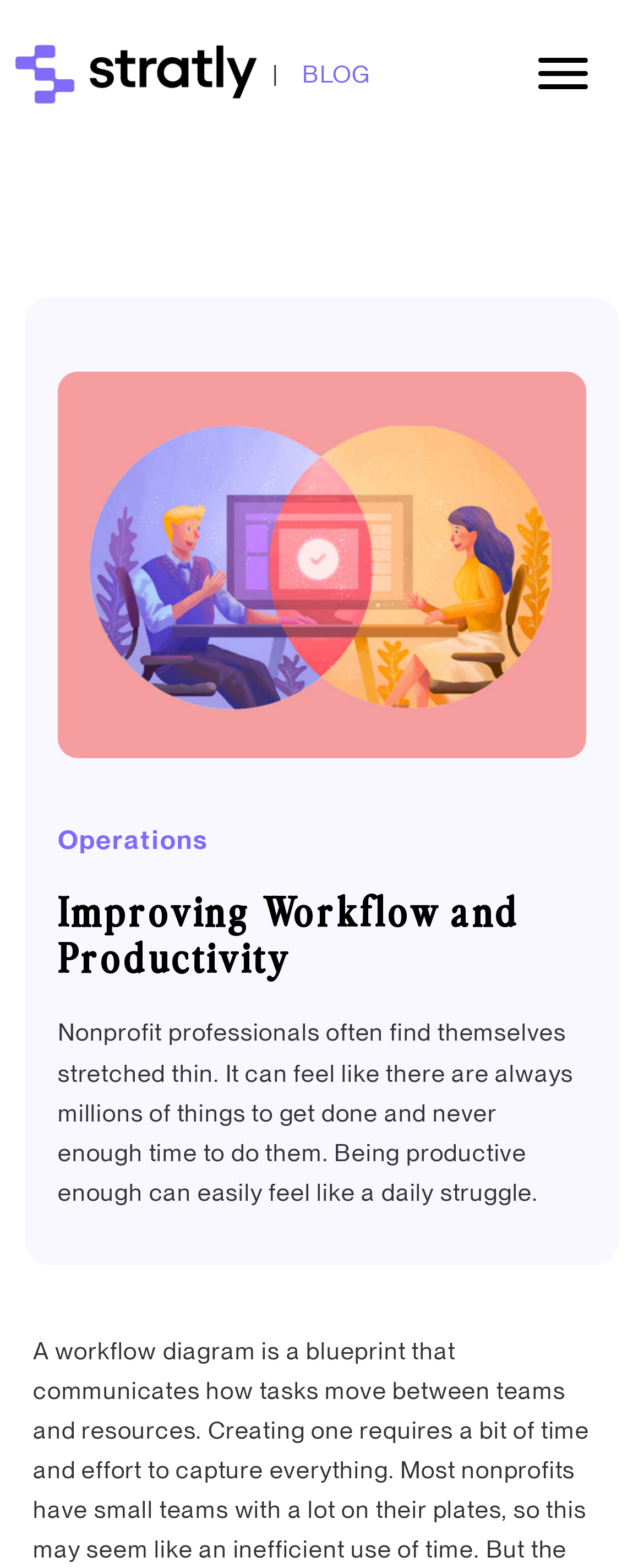Respond with a single word or phrase to the following question:
What is the name of the logo?

STRATLY